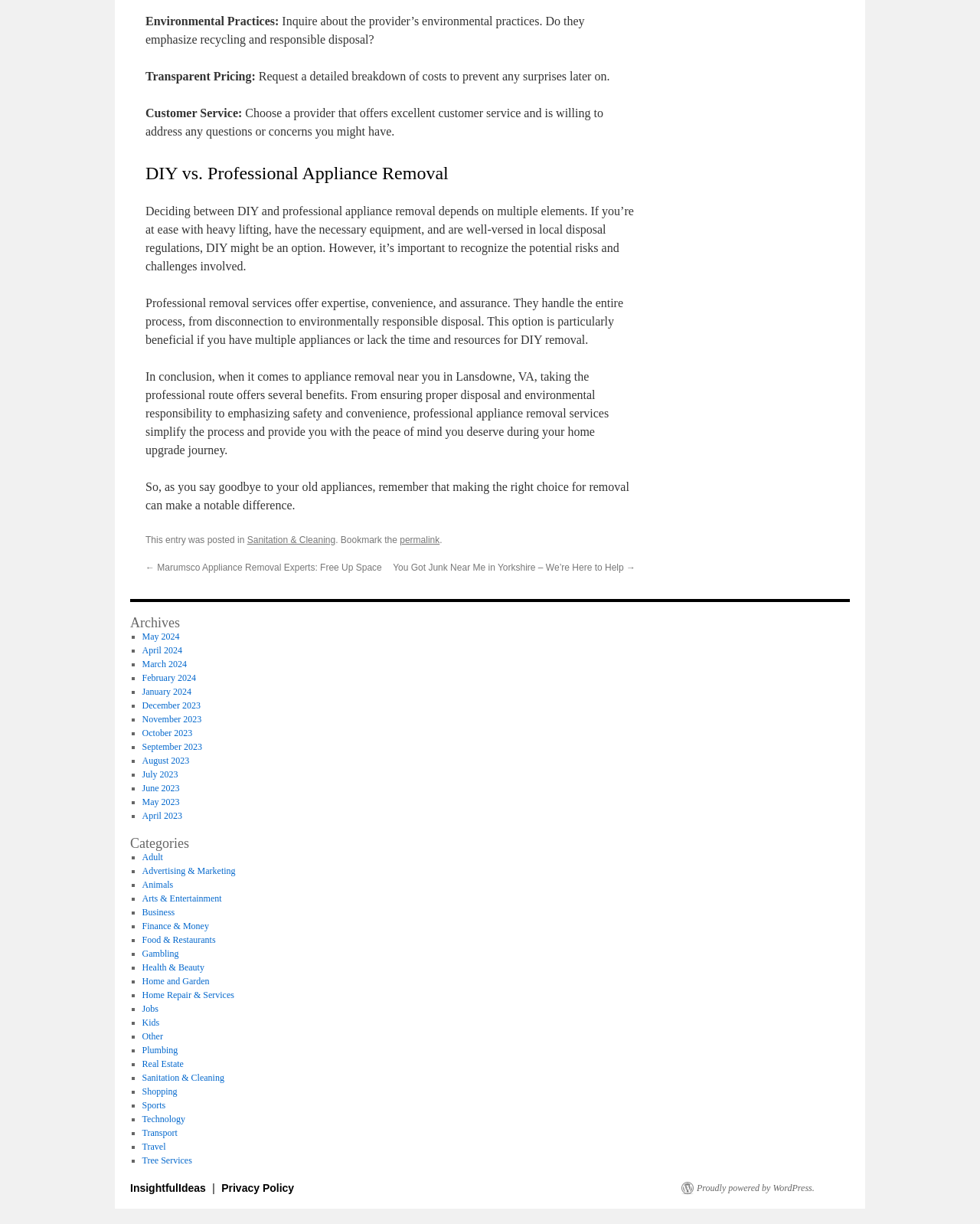Answer briefly with one word or phrase:
What is the benefit of professional appliance removal services?

Expertise, convenience, assurance